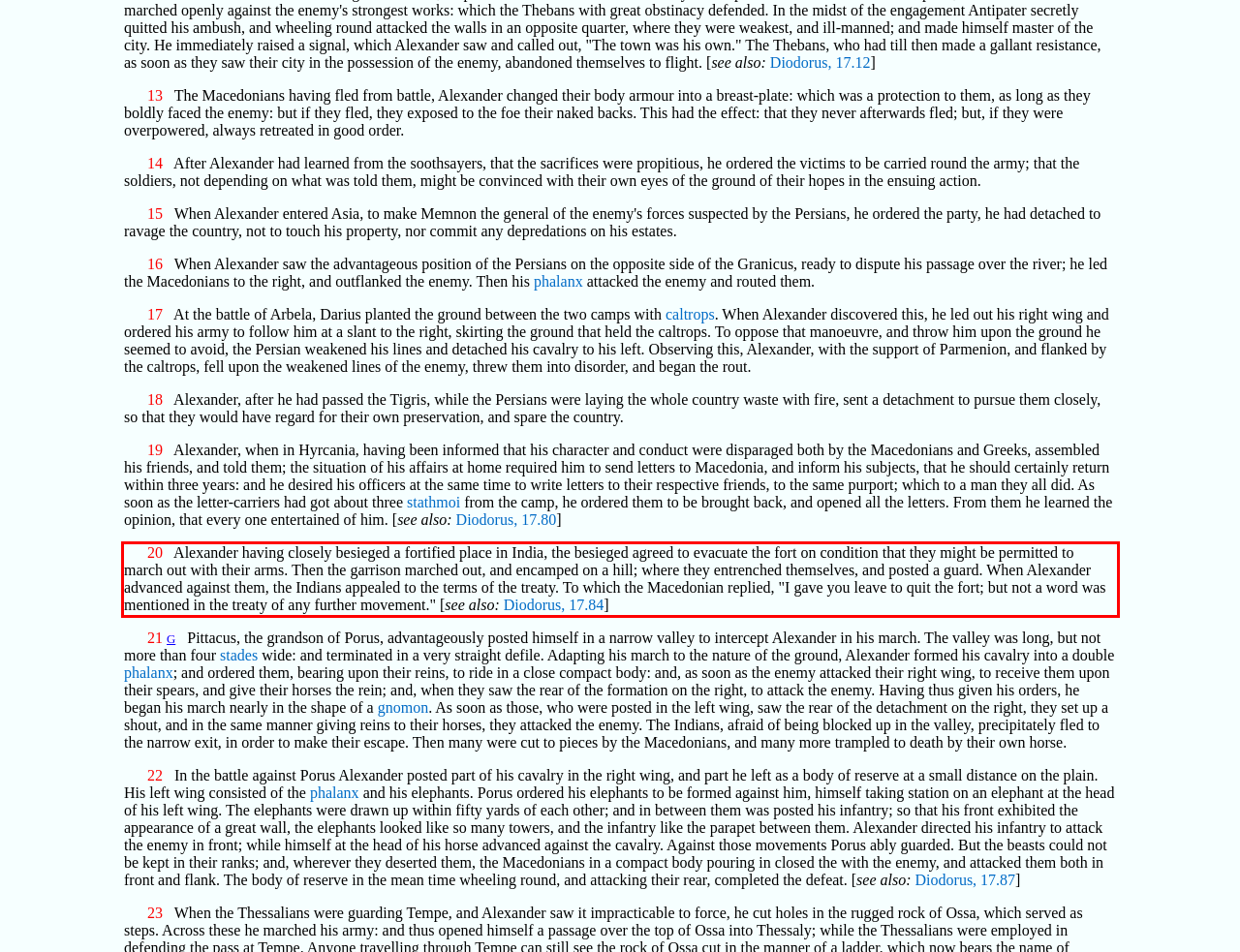From the given screenshot of a webpage, identify the red bounding box and extract the text content within it.

20 Alexander having closely besieged a fortified place in India, the besieged agreed to evacuate the fort on condition that they might be permitted to march out with their arms. Then the garrison marched out, and encamped on a hill; where they entrenched themselves, and posted a guard. When Alexander advanced against them, the Indians appealed to the terms of the treaty. To which the Macedonian replied, "I gave you leave to quit the fort; but not a word was mentioned in the treaty of any further movement." [see also: Diodorus, 17.84]